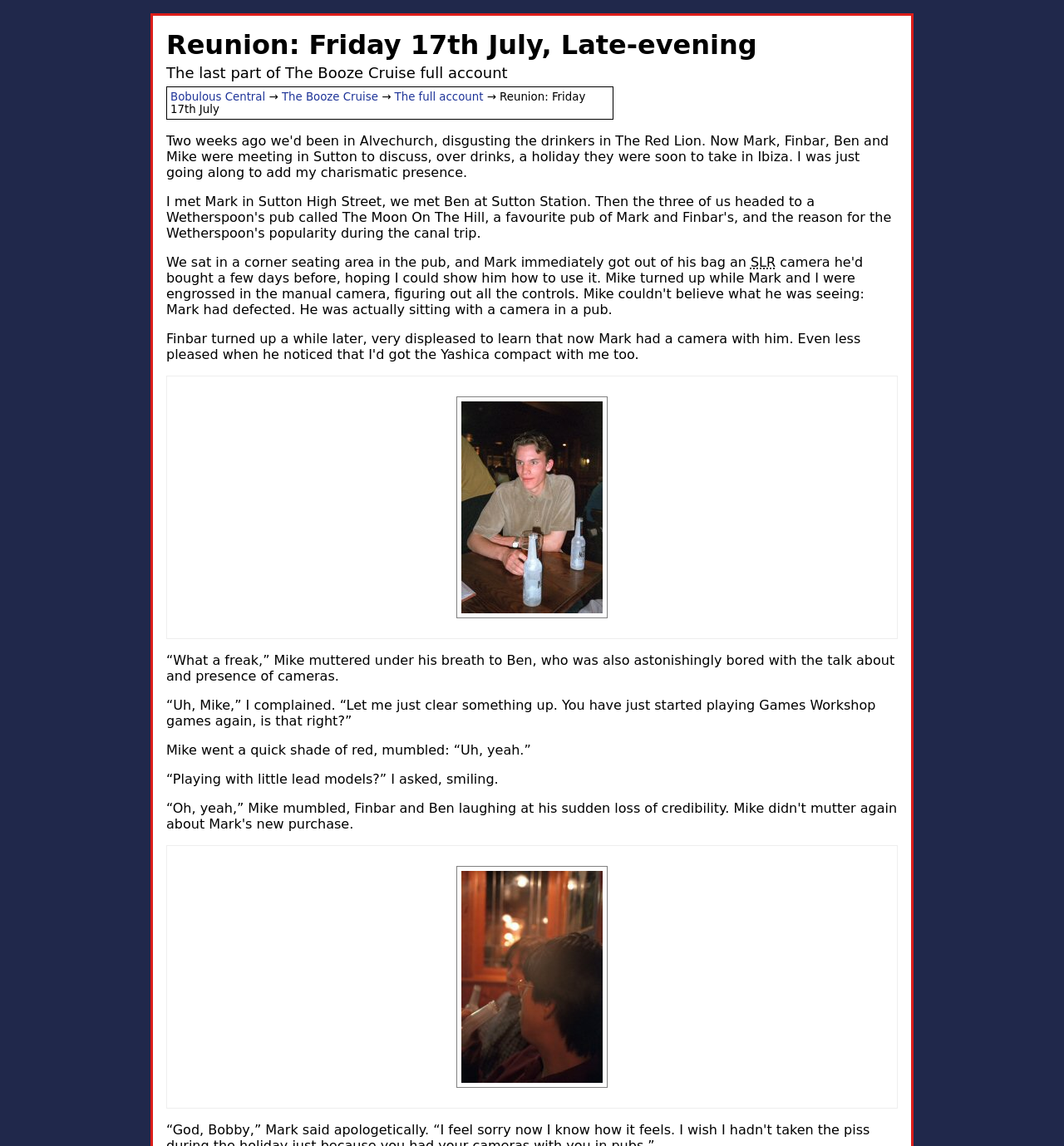For the following element description, predict the bounding box coordinates in the format (top-left x, top-left y, bottom-right x, bottom-right y). All values should be floating point numbers between 0 and 1. Description: The full account

[0.371, 0.079, 0.454, 0.09]